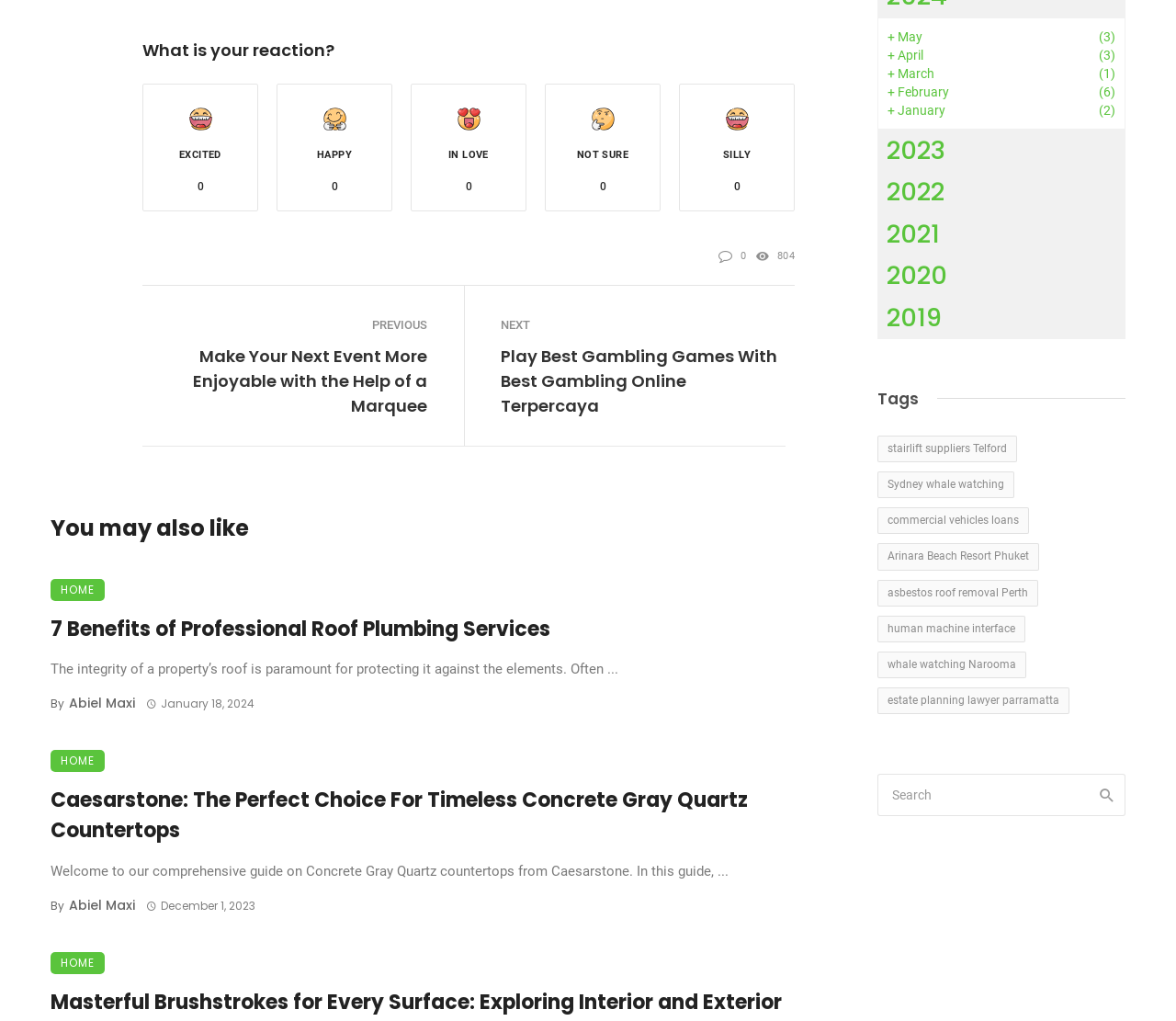What is the topic of the first article?
Refer to the image and give a detailed response to the question.

The first article on the webpage is about making an event more enjoyable with the help of a marquee, as indicated by the heading 'Make Your Next Event More Enjoyable with the Help of a Marquee'.